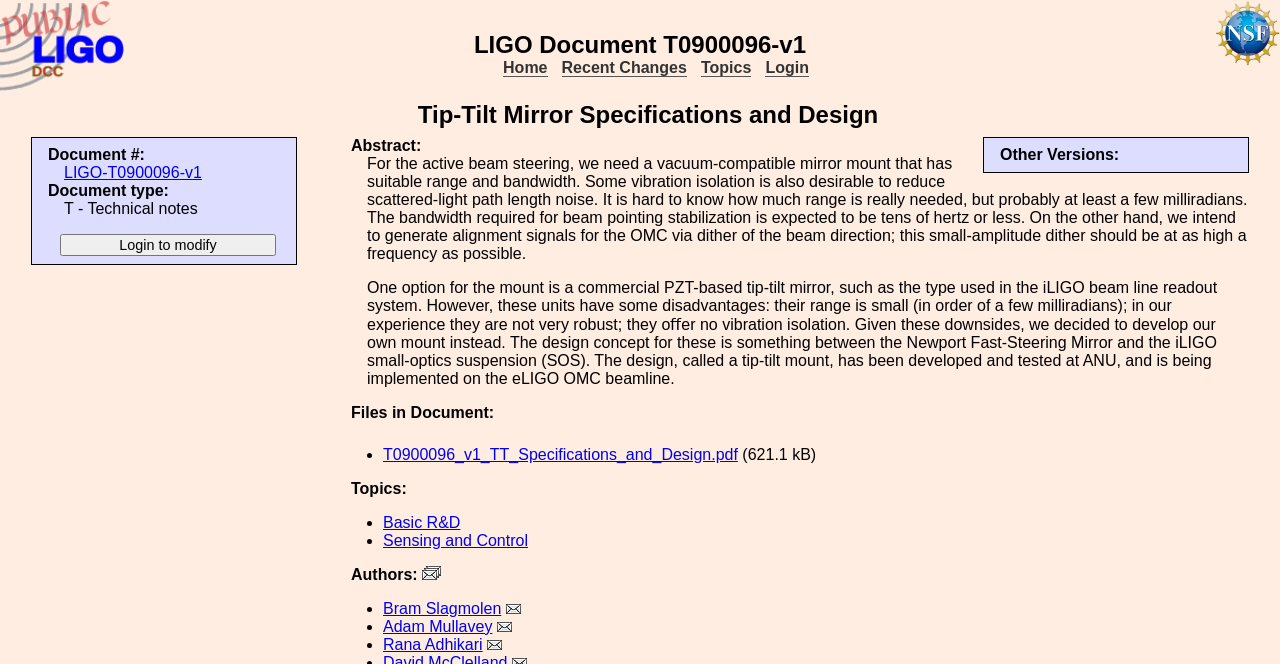Extract the heading text from the webpage.

LIGO Document T0900096-v1